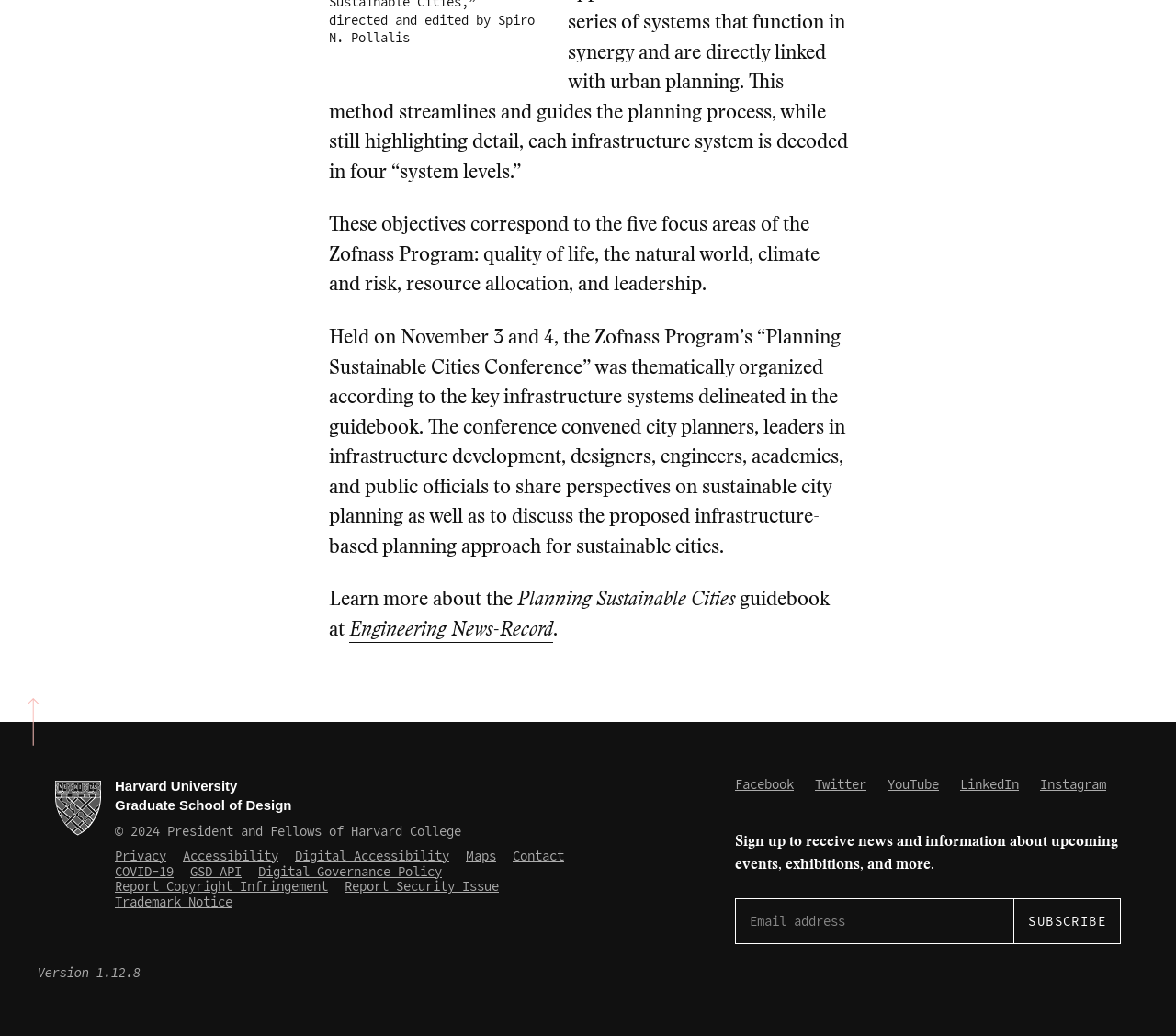Locate the bounding box of the UI element described in the following text: "Report Copyright Infringement".

[0.098, 0.848, 0.279, 0.864]